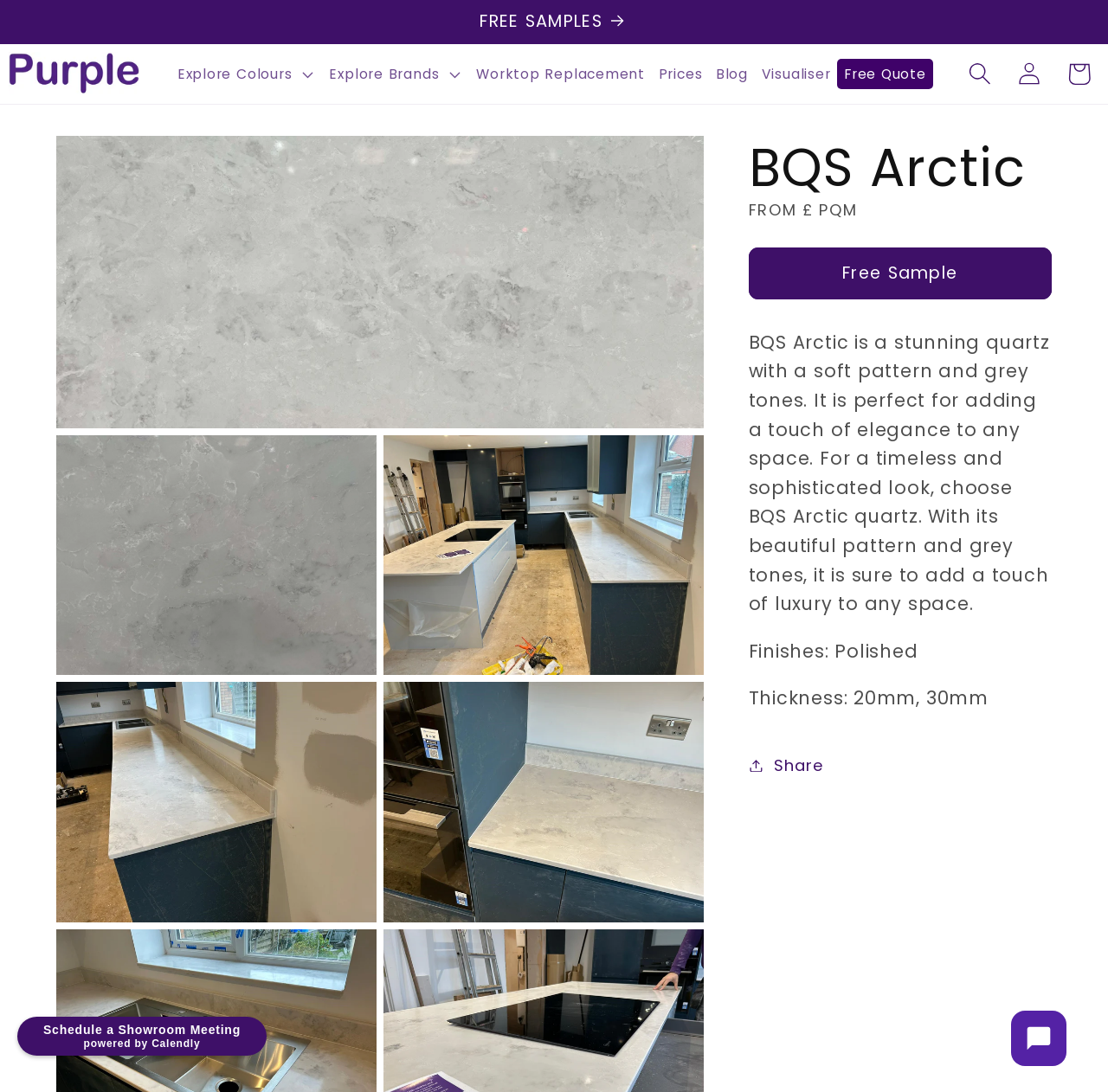Provide the bounding box coordinates of the HTML element described by the text: "Visualiser".

[0.681, 0.054, 0.756, 0.082]